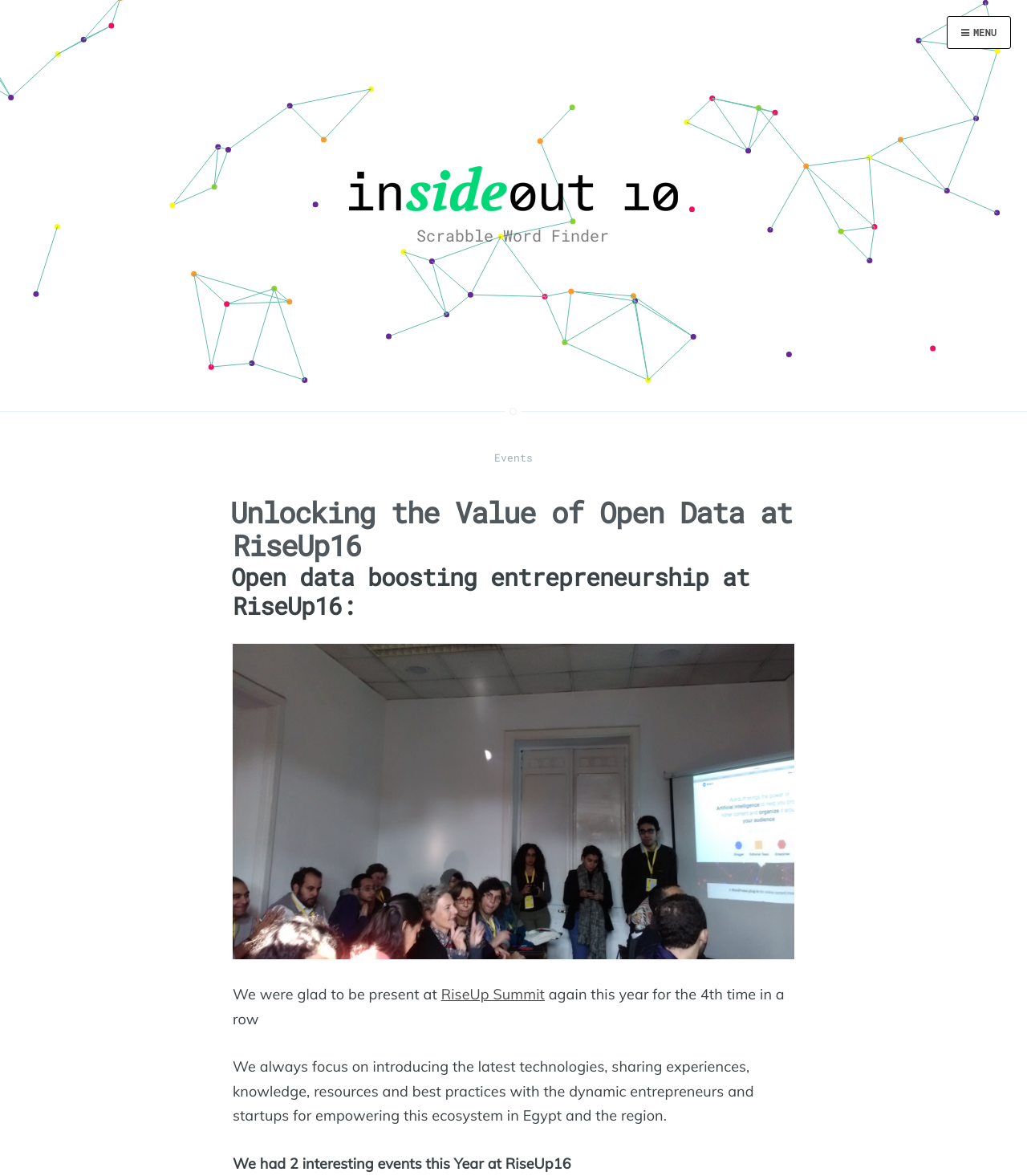Provide a one-word or brief phrase answer to the question:
What is the name of the summit mentioned?

RiseUp Summit